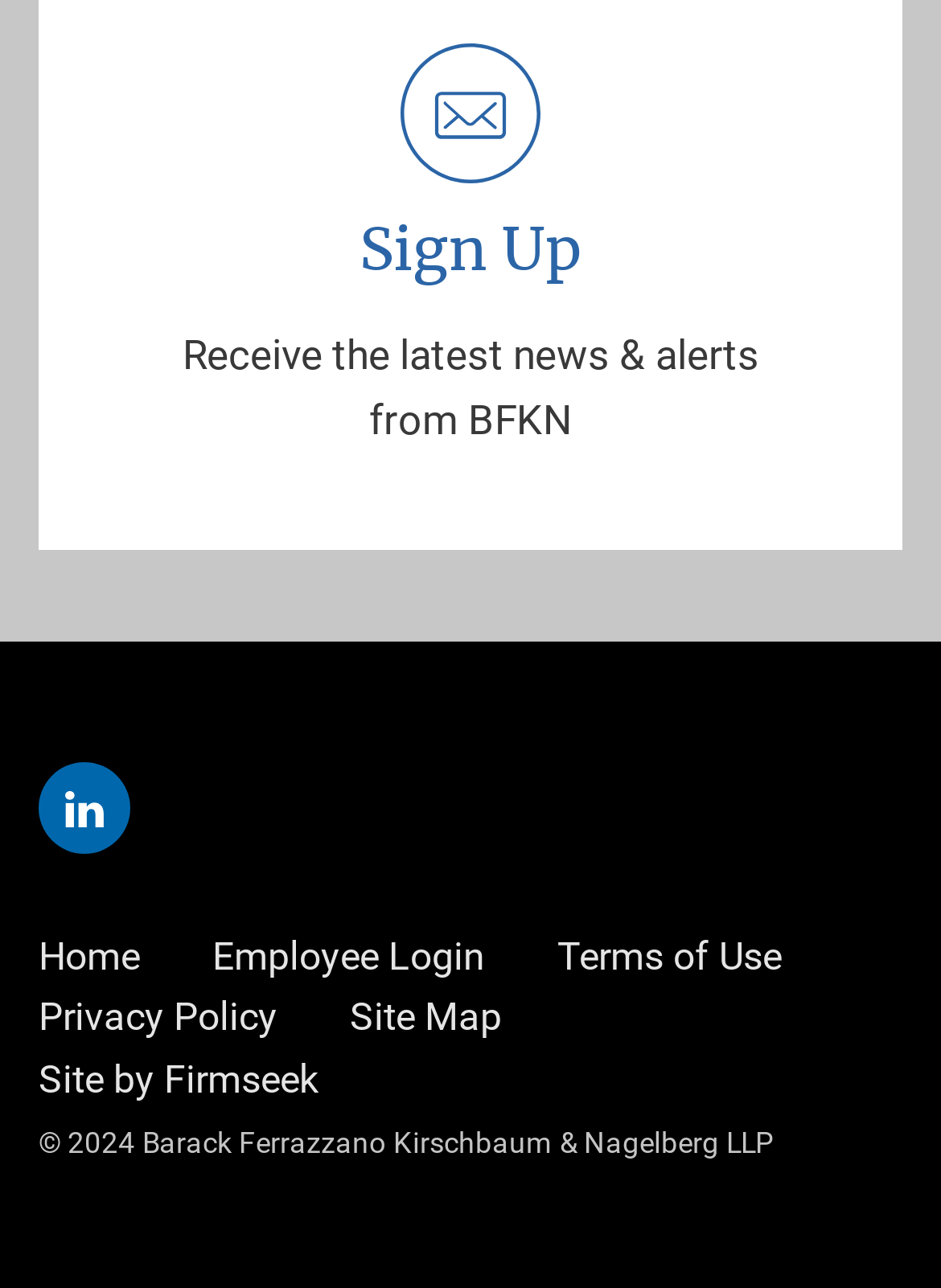How many links are at the bottom of the webpage?
Using the visual information, answer the question in a single word or phrase.

7